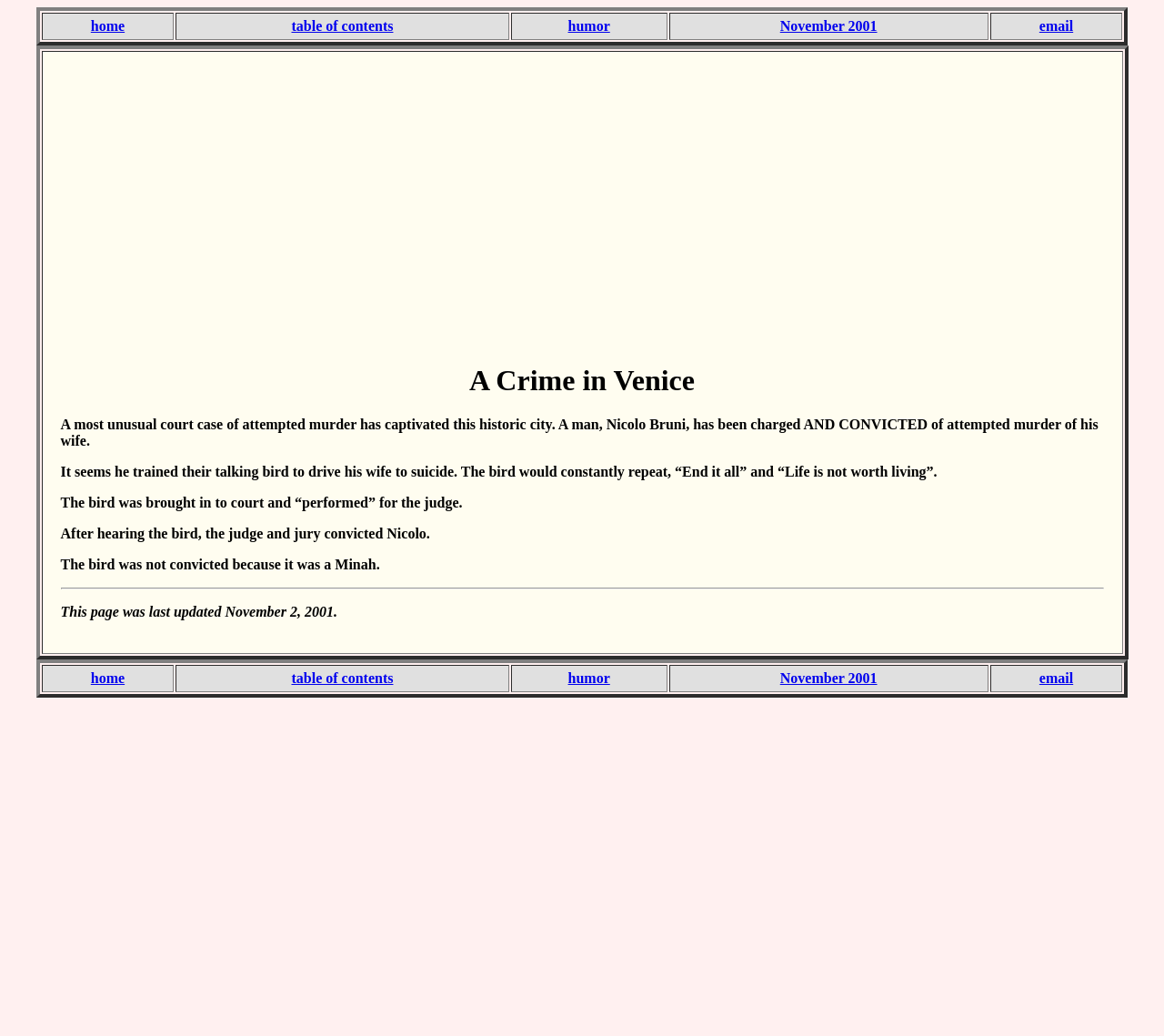Specify the bounding box coordinates of the region I need to click to perform the following instruction: "Click on the link to watch Brazil World cup live stream". The coordinates must be four float numbers in the range of 0 to 1, i.e., [left, top, right, bottom].

None